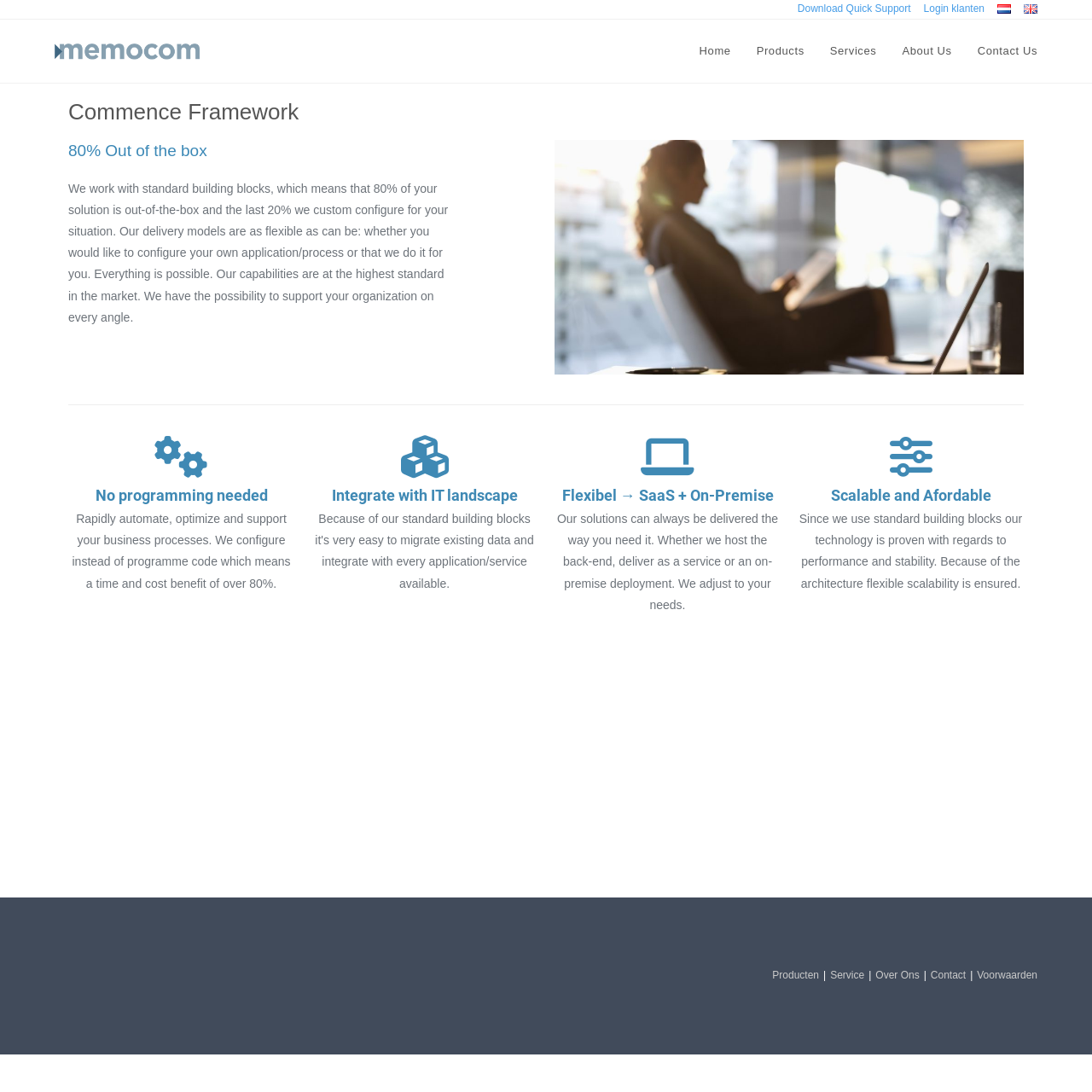What is the name of the company?
Based on the content of the image, thoroughly explain and answer the question.

The name of the company can be found in the top-left corner of the webpage, where it is written as 'Memocom' with an image of the company's logo next to it.